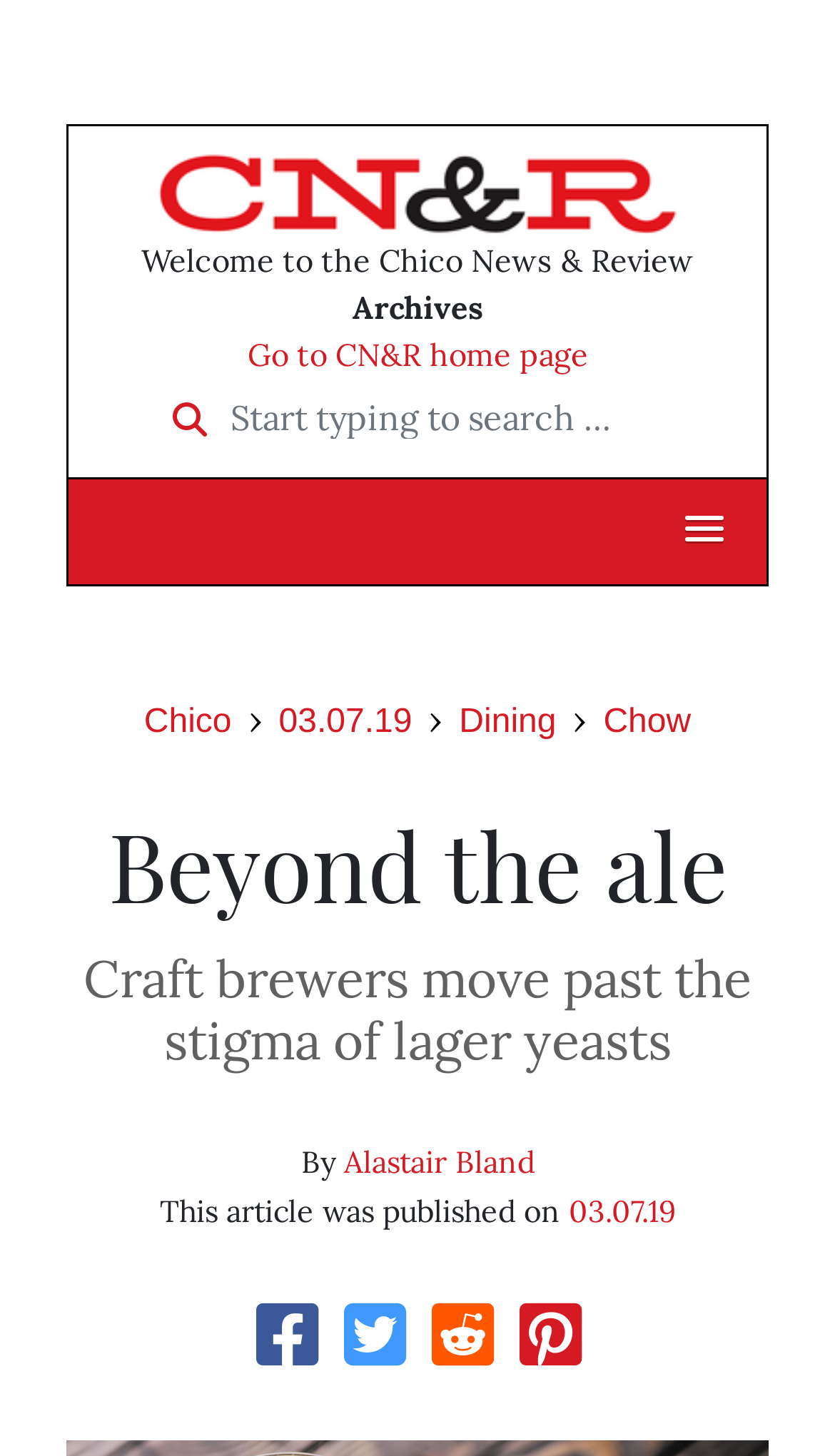Extract the primary header of the webpage and generate its text.

Beyond the ale